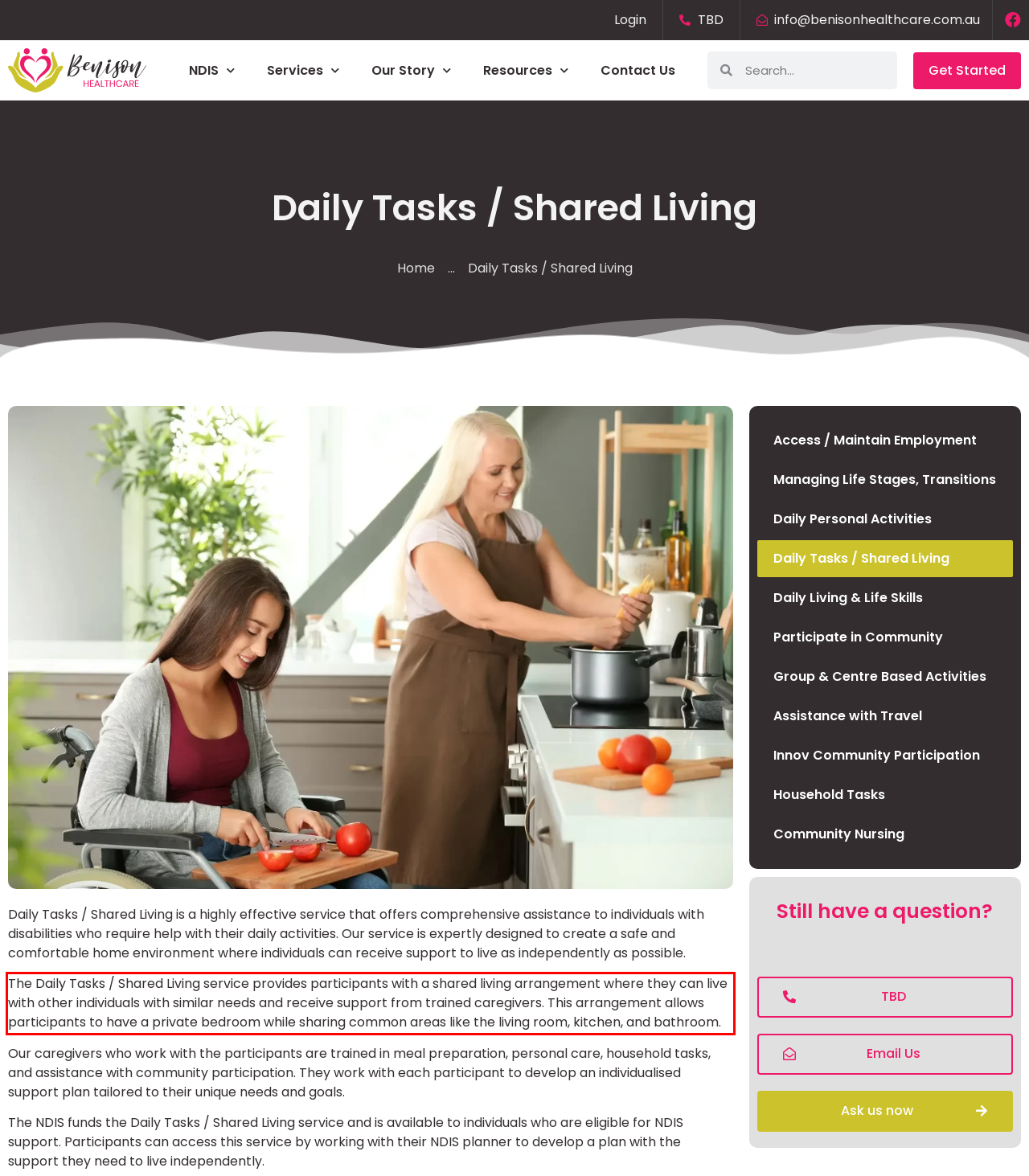Given the screenshot of the webpage, identify the red bounding box, and recognize the text content inside that red bounding box.

The Daily Tasks / Shared Living service provides participants with a shared living arrangement where they can live with other individuals with similar needs and receive support from trained caregivers. This arrangement allows participants to have a private bedroom while sharing common areas like the living room, kitchen, and bathroom.